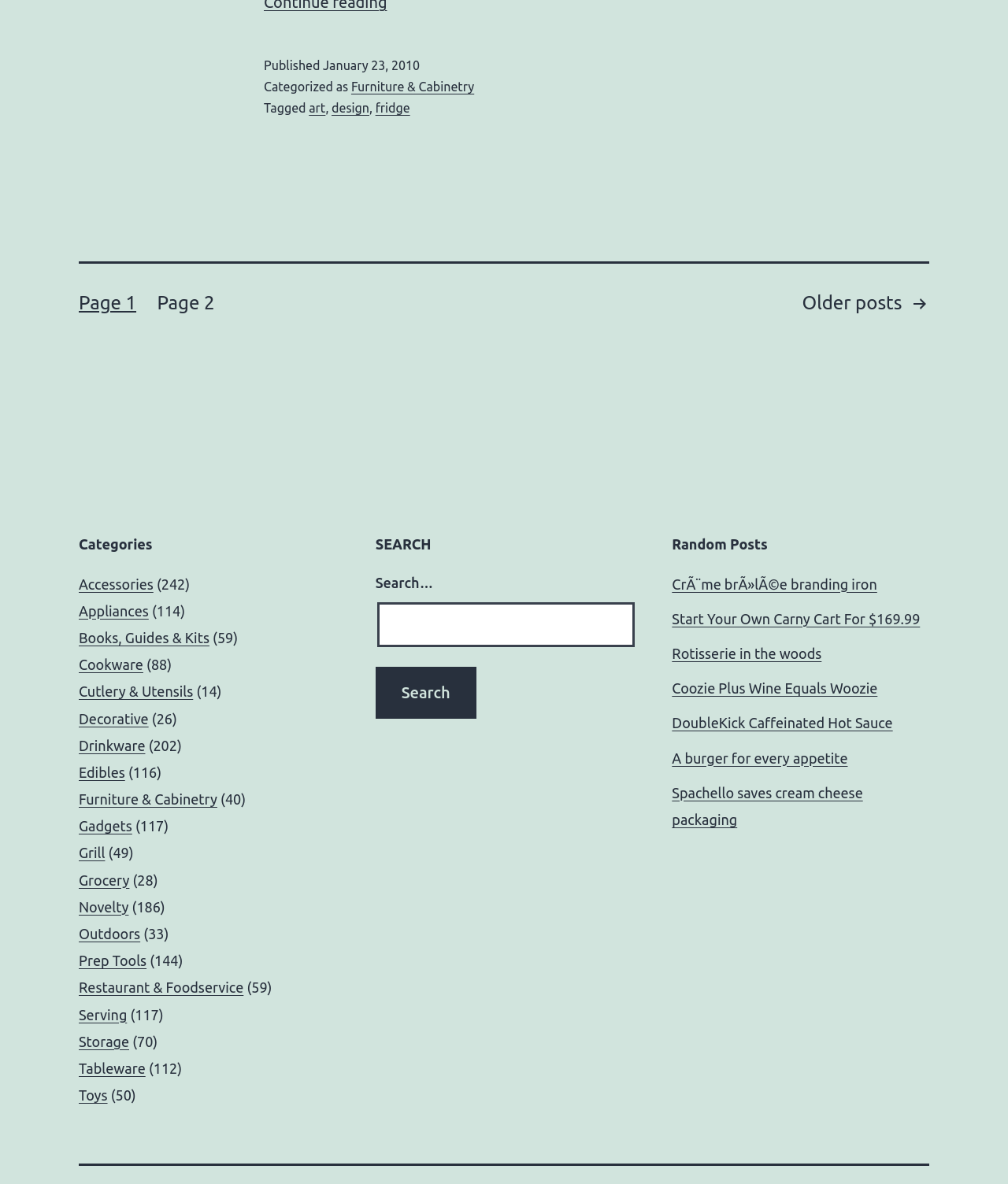Please determine the bounding box coordinates of the clickable area required to carry out the following instruction: "Search for something". The coordinates must be four float numbers between 0 and 1, represented as [left, top, right, bottom].

[0.372, 0.482, 0.628, 0.617]